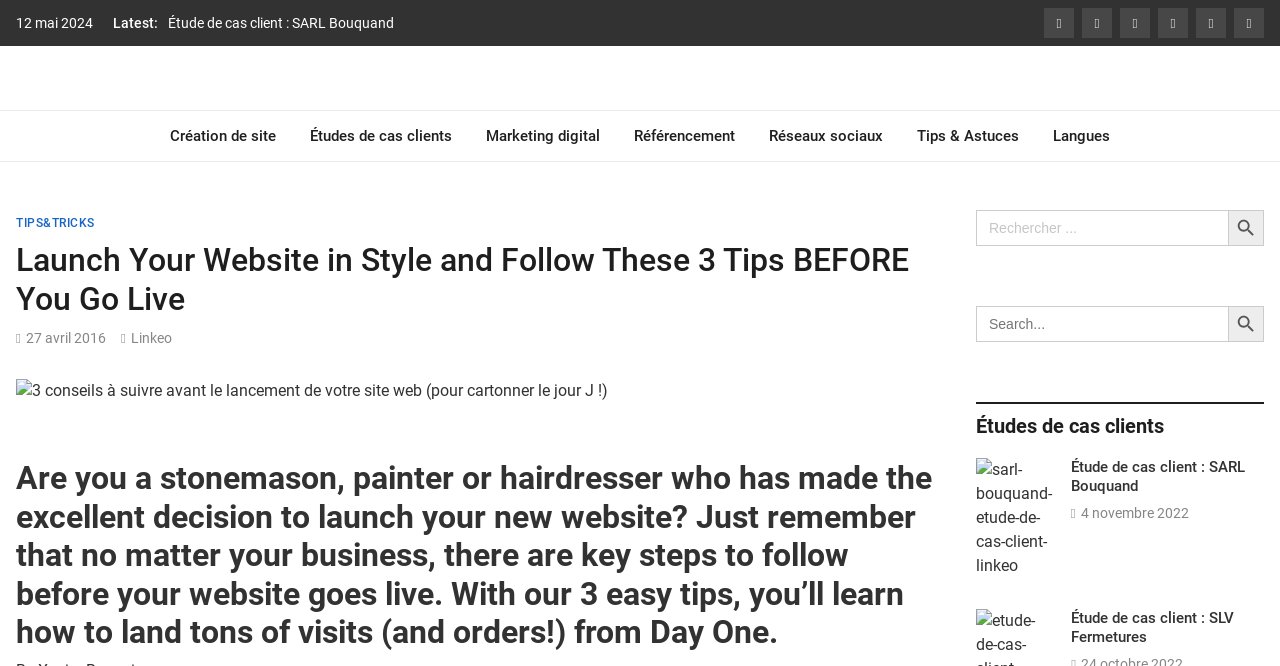Examine the image and give a thorough answer to the following question:
How many search bars are there on the webpage?

I found two search bars on the webpage, one at the top-right corner and another at the bottom-right corner, which allow users to search for content on the website.